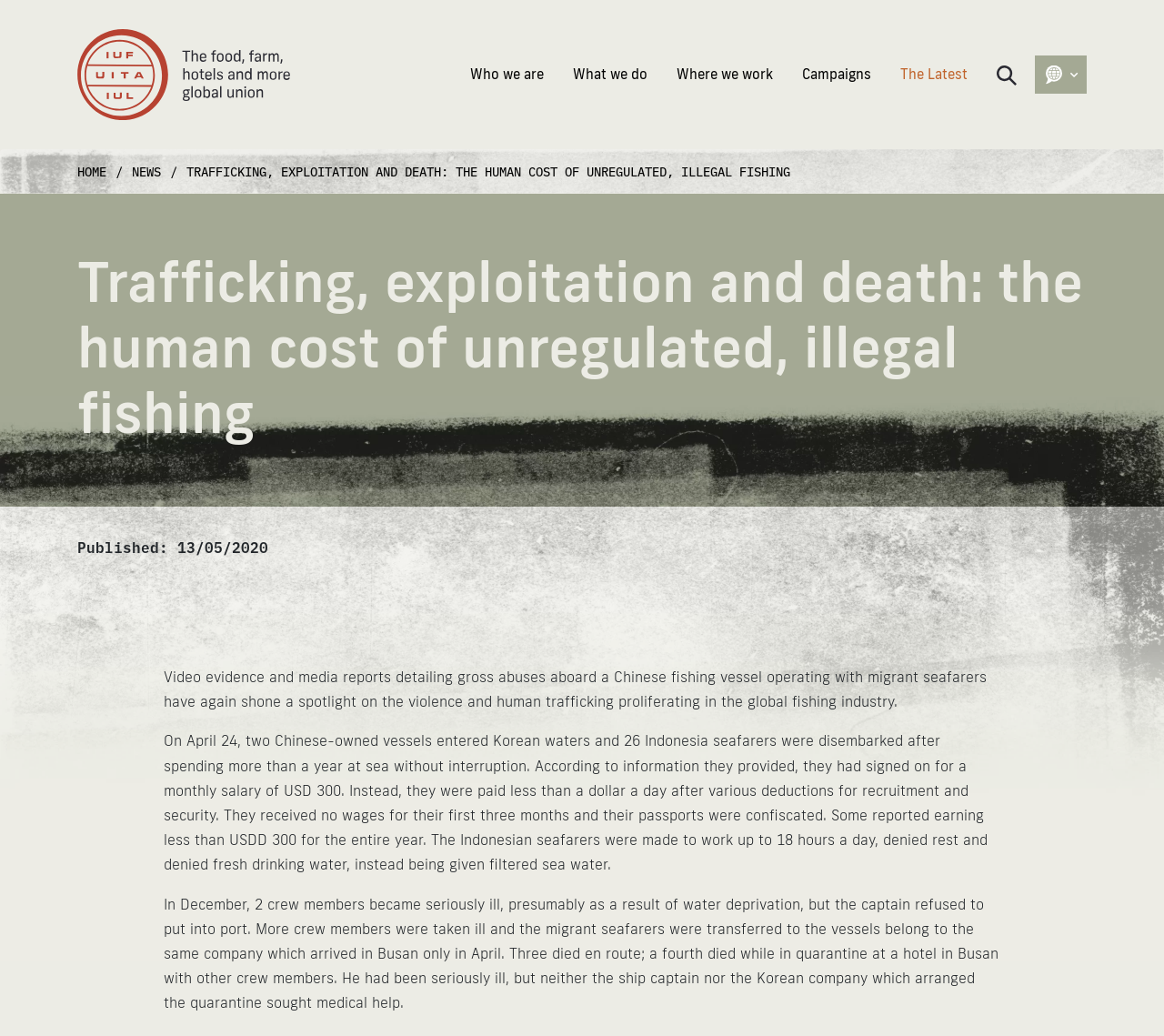Using the information shown in the image, answer the question with as much detail as possible: How many crew members died en route?

I found the answer by reading the paragraph that describes the ill treatment of the crew members, which states that three died en route.